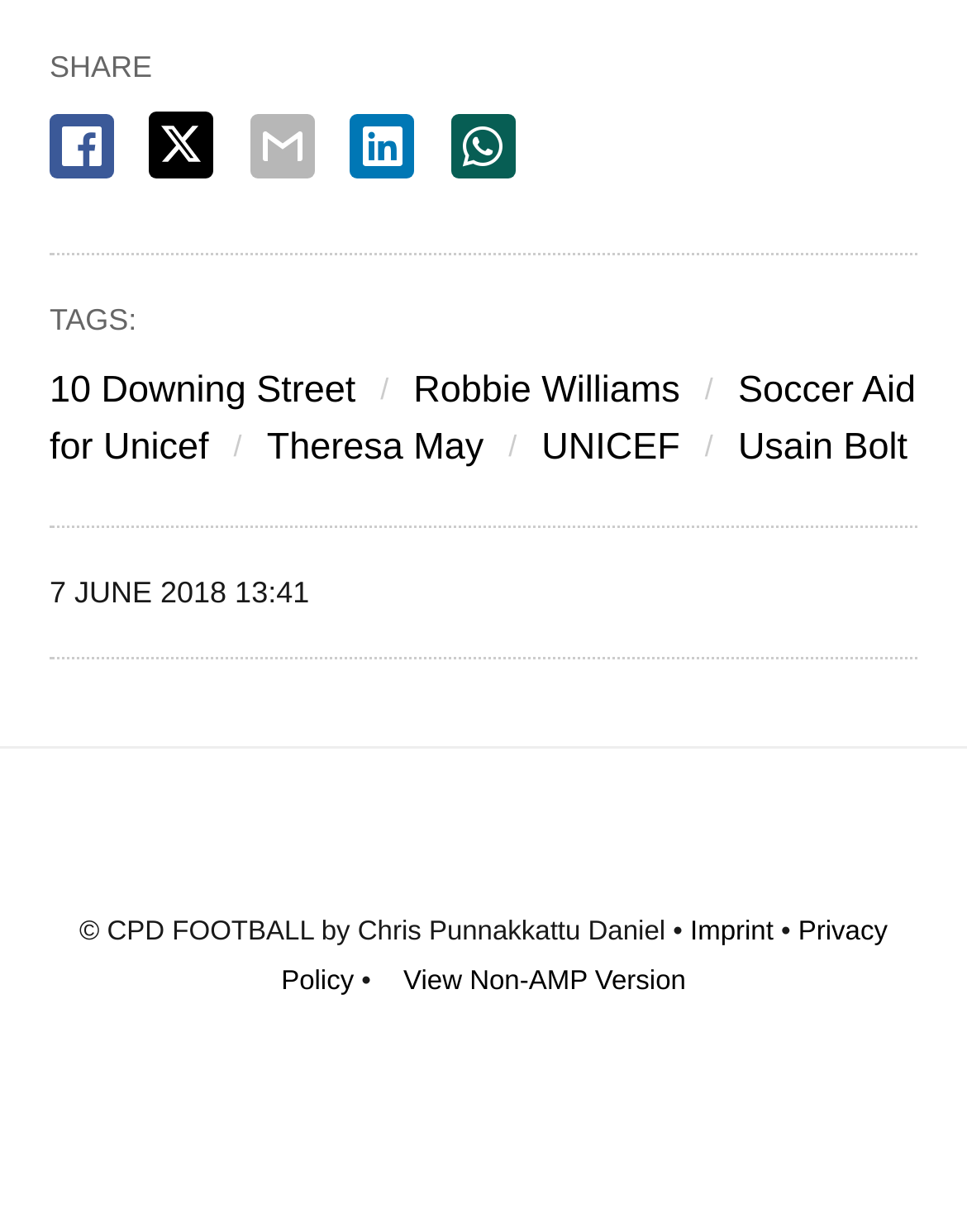Determine the bounding box for the HTML element described here: "UNICEF". The coordinates should be given as [left, top, right, bottom] with each number being a float between 0 and 1.

[0.56, 0.345, 0.703, 0.379]